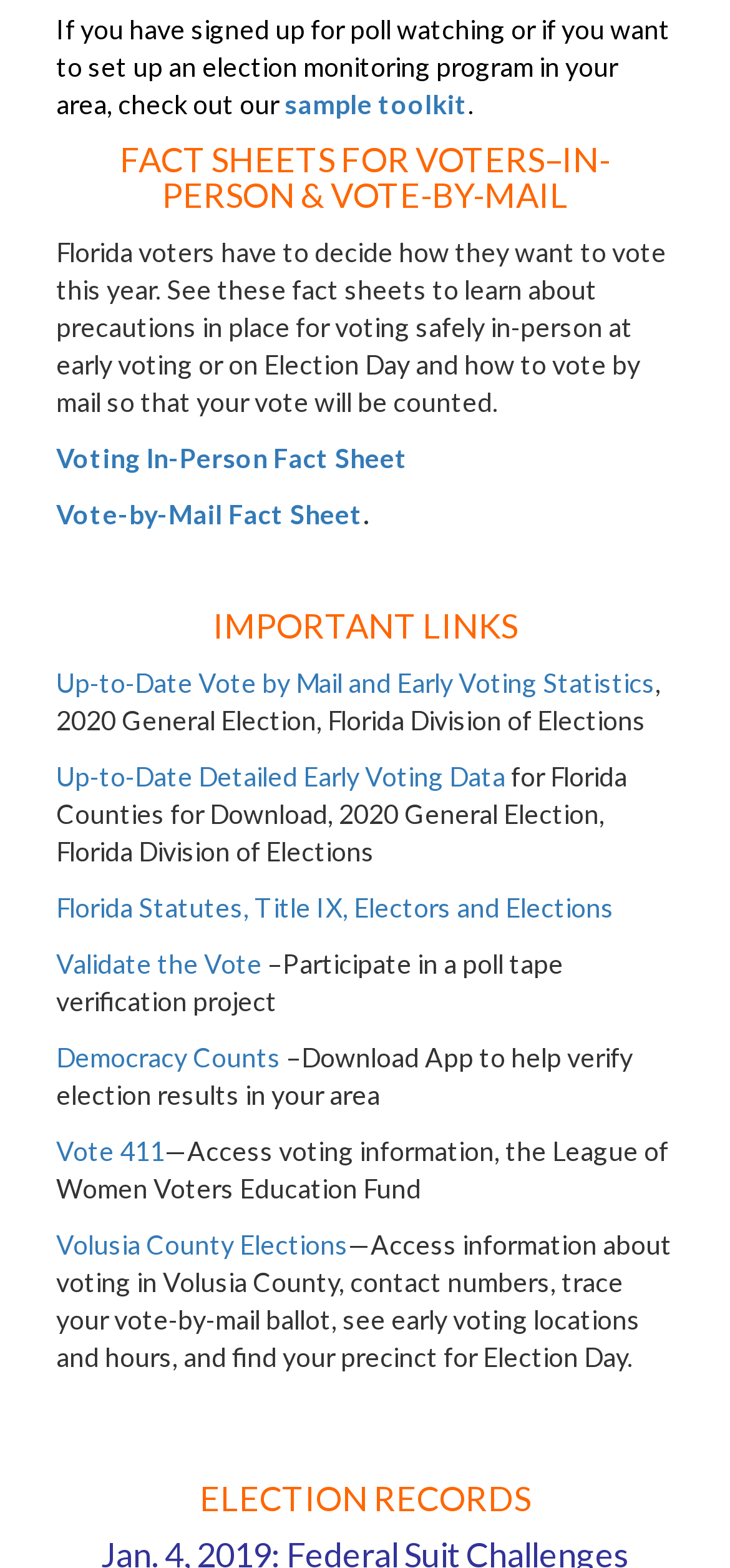Find the bounding box coordinates of the clickable region needed to perform the following instruction: "Download the Democracy Counts app to help verify election results". The coordinates should be provided as four float numbers between 0 and 1, i.e., [left, top, right, bottom].

[0.077, 0.664, 0.385, 0.684]